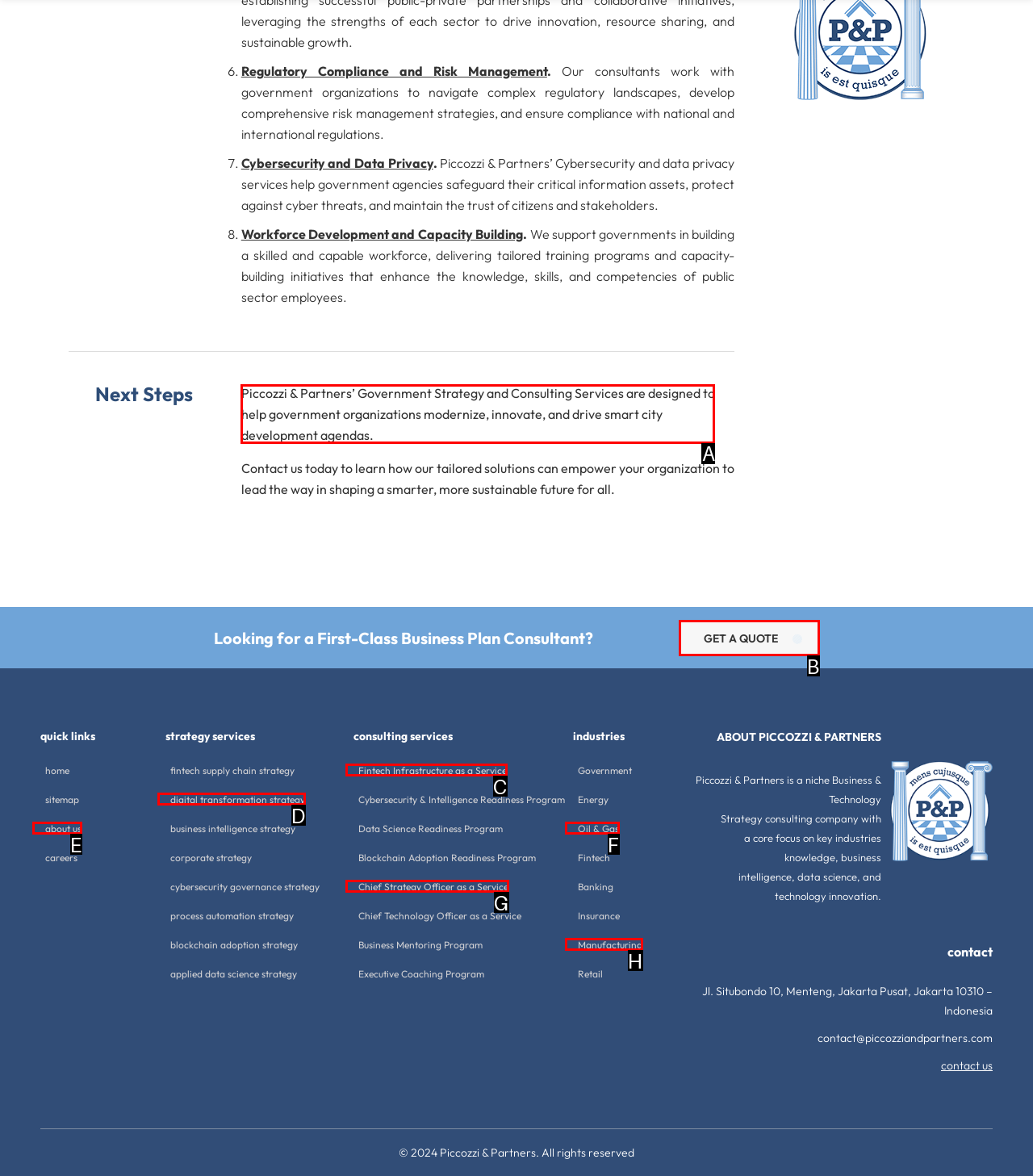Select the right option to accomplish this task: Learn more about government strategy and consulting services. Reply with the letter corresponding to the correct UI element.

A